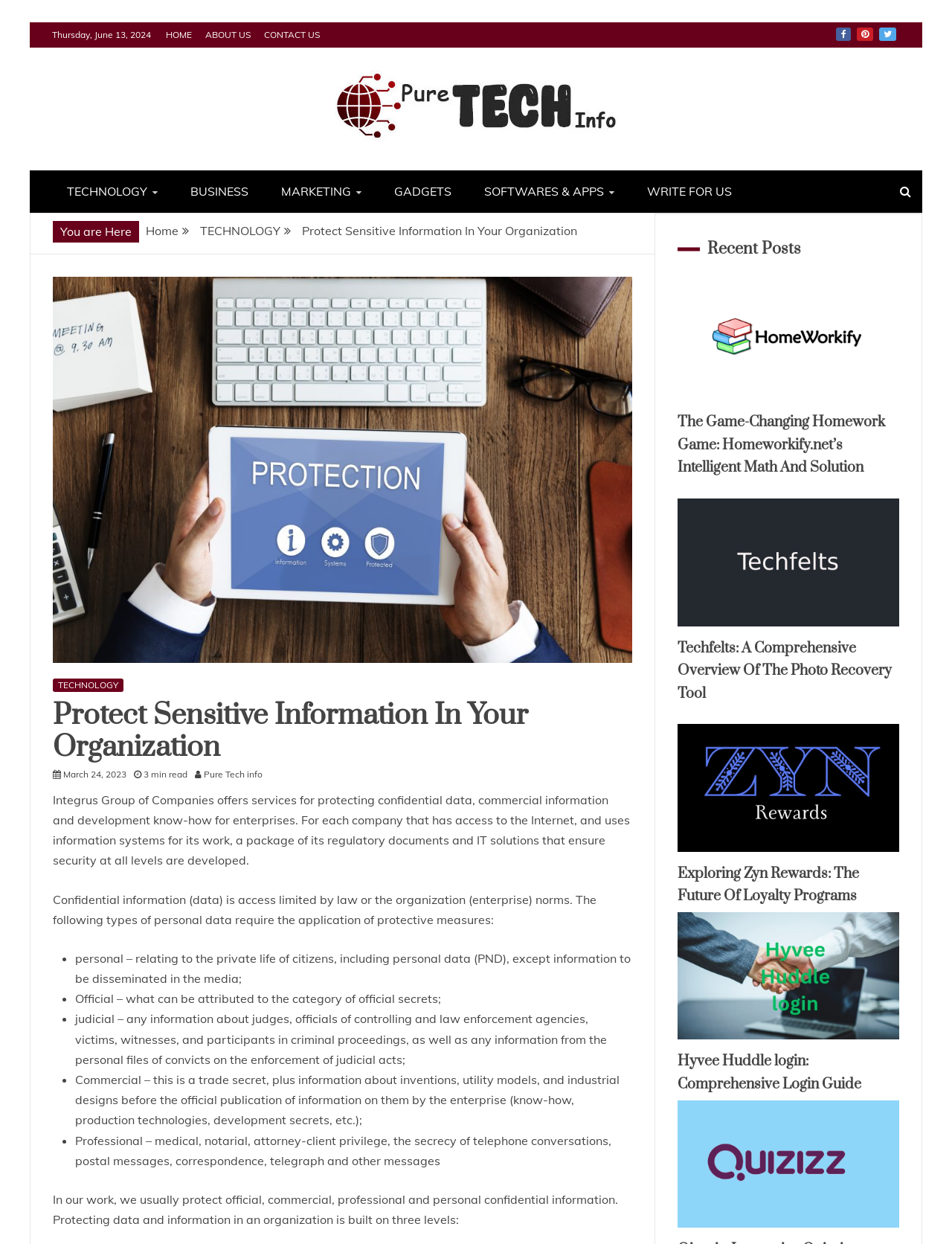Based on the provided description, "TECHNOLOGY", find the bounding box of the corresponding UI element in the screenshot.

[0.055, 0.137, 0.181, 0.171]